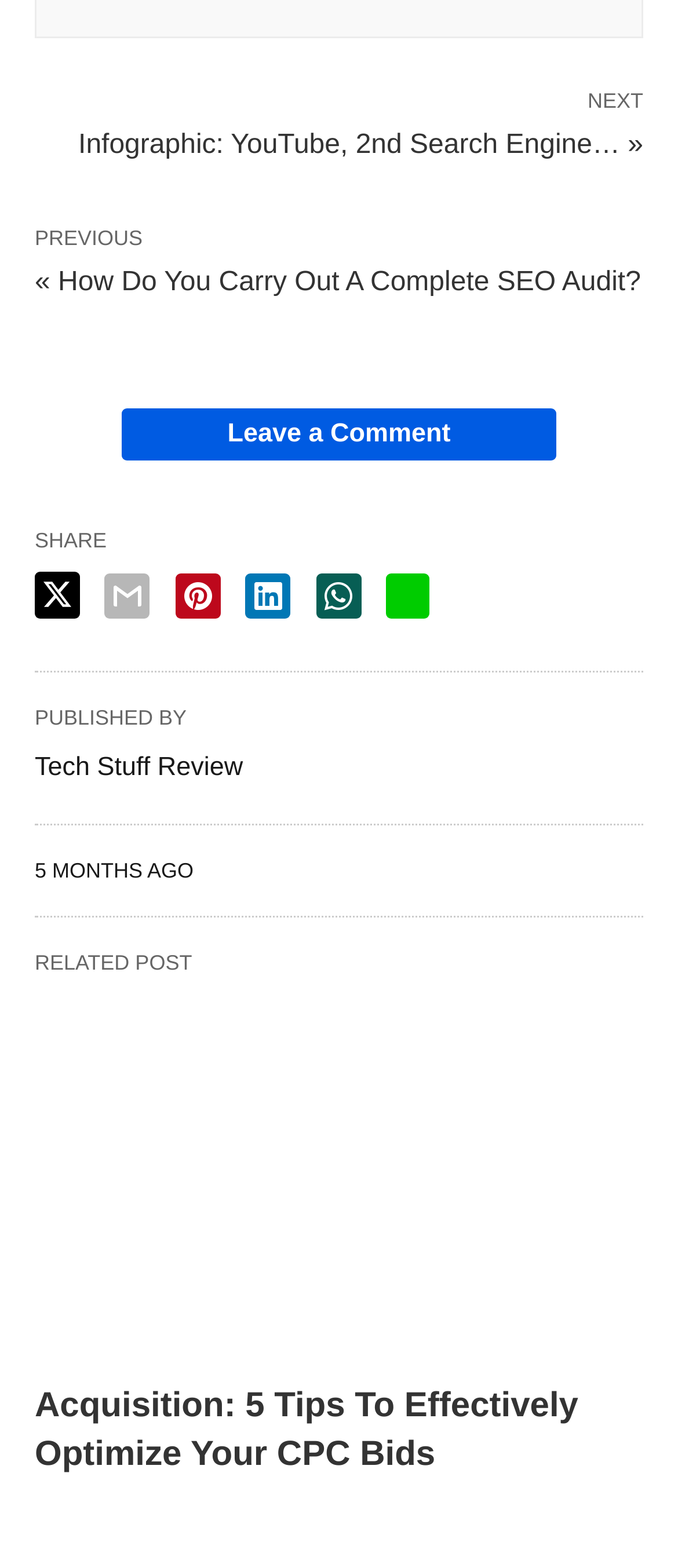Use the details in the image to answer the question thoroughly: 
How many share options are available?

I counted the number of share links available, which are twitter share, email share, pinterest share, linkedin share, whatsapp share, and line share.